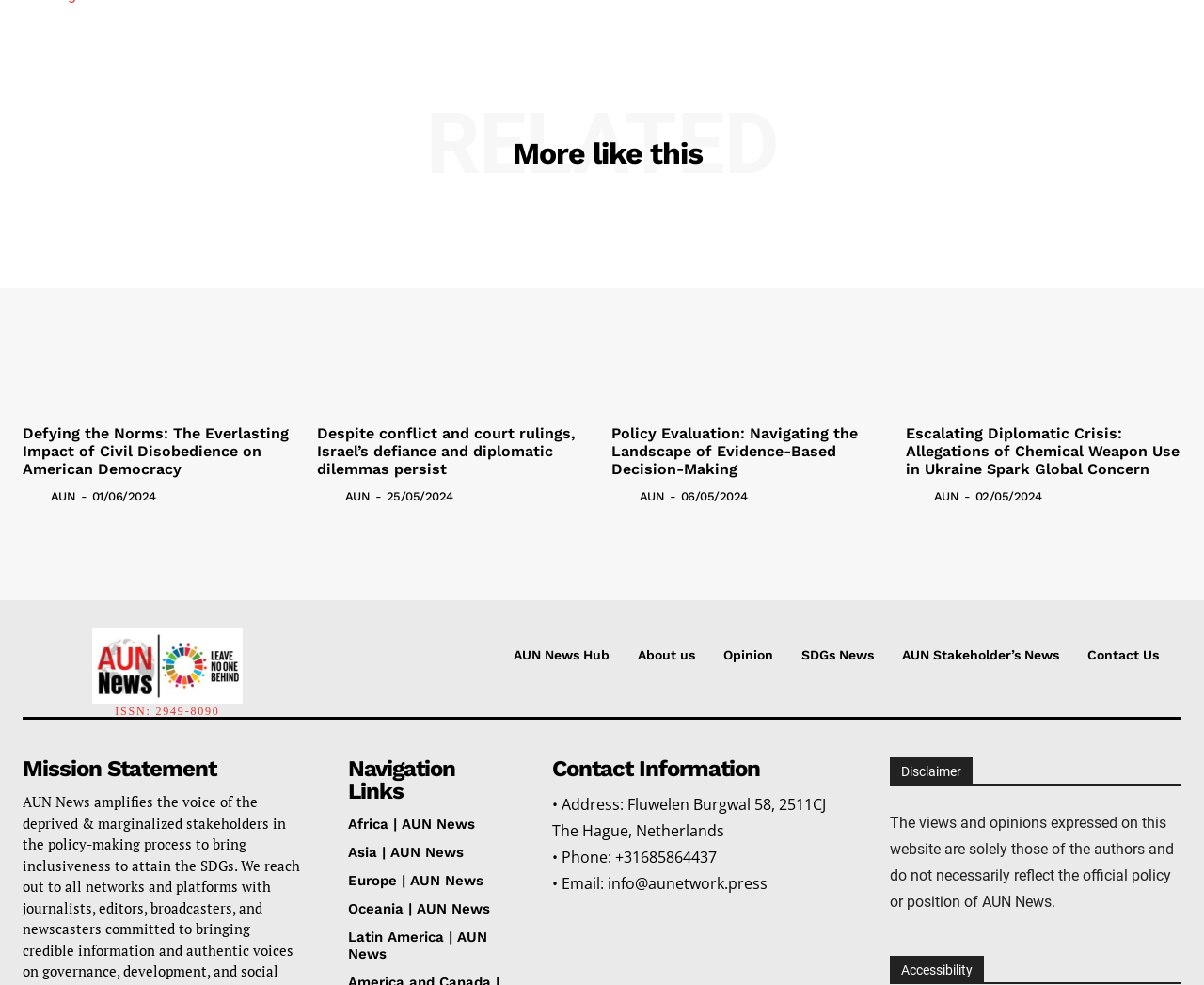Locate the bounding box coordinates of the clickable region necessary to complete the following instruction: "Go to 'AUN News Hub'". Provide the coordinates in the format of four float numbers between 0 and 1, i.e., [left, top, right, bottom].

[0.427, 0.657, 0.506, 0.673]